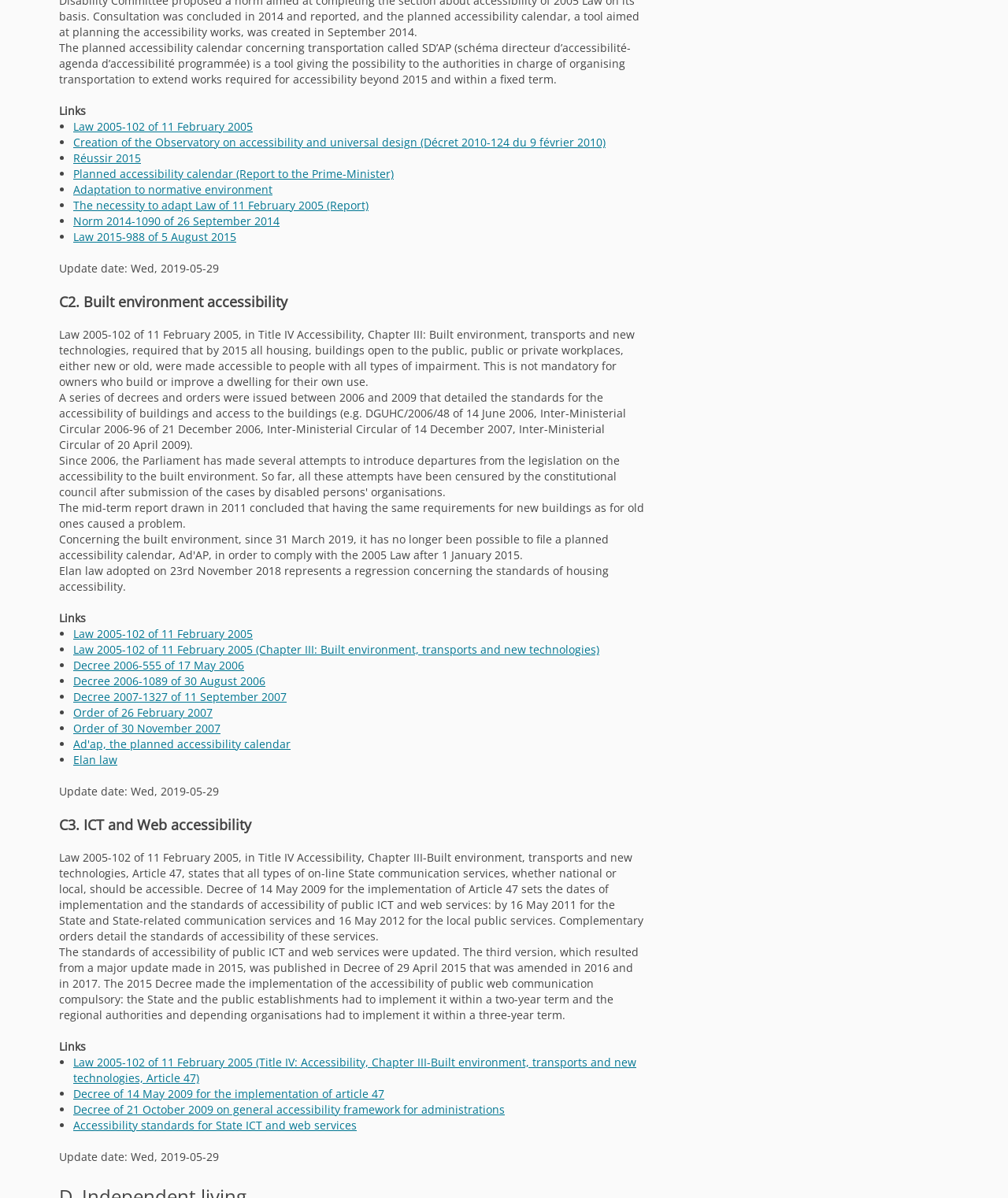Locate the coordinates of the bounding box for the clickable region that fulfills this instruction: "View 'C2. Built environment accessibility'".

[0.059, 0.244, 0.64, 0.26]